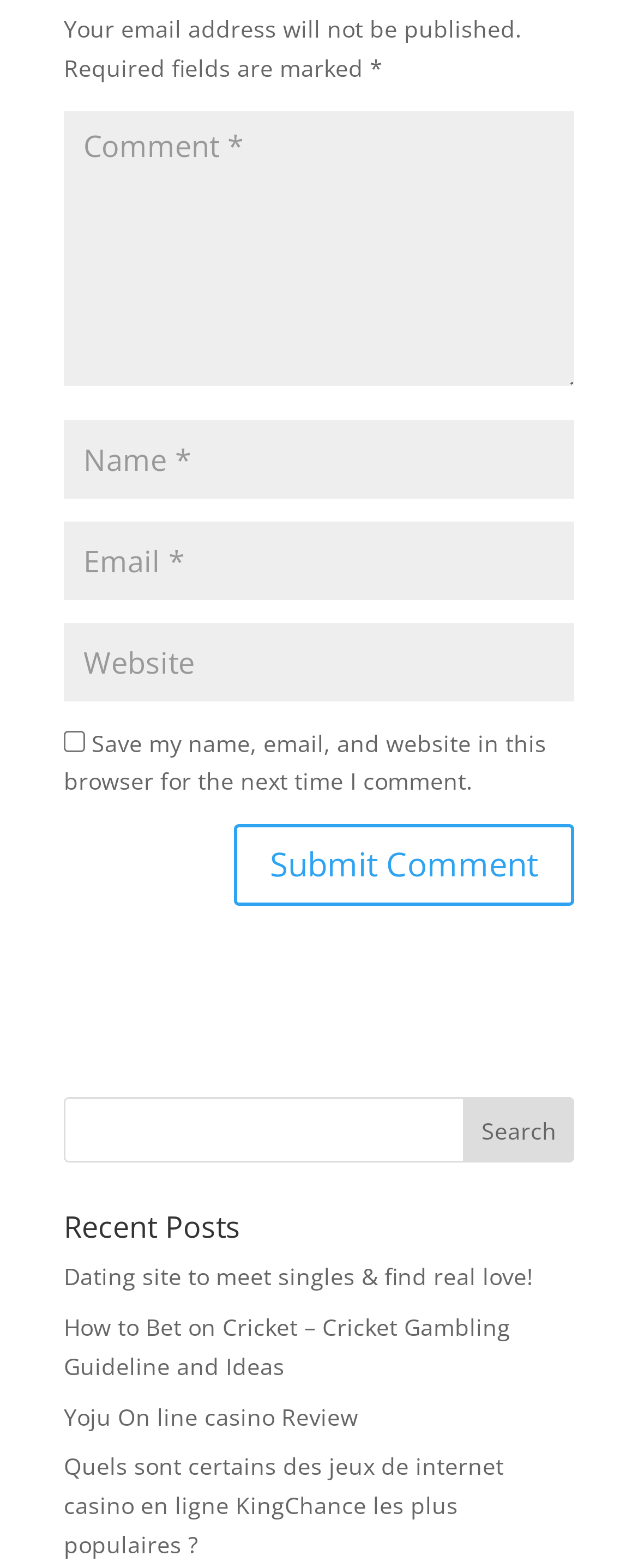Using the information in the image, give a detailed answer to the following question: What is the purpose of the form at the top?

The form at the top of the webpage has several input fields, including name, email, and comment, and a submit button. The heading above the form is 'Submit a Comment', and the fields are marked as required, indicating that the form is used to submit a comment.